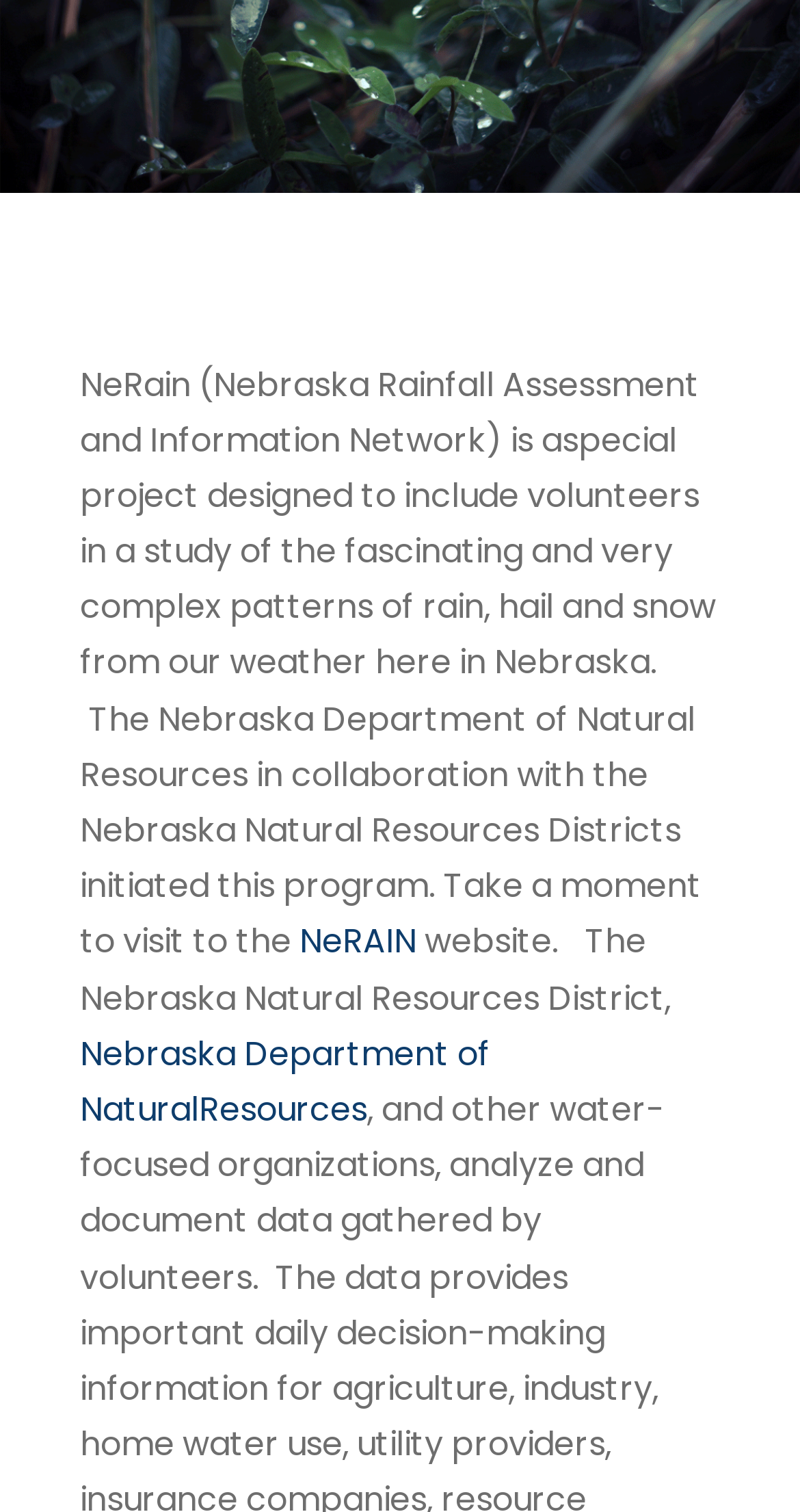Find the bounding box of the UI element described as: "Nebraska Department of NaturalResources". The bounding box coordinates should be given as four float values between 0 and 1, i.e., [left, top, right, bottom].

[0.1, 0.681, 0.613, 0.749]